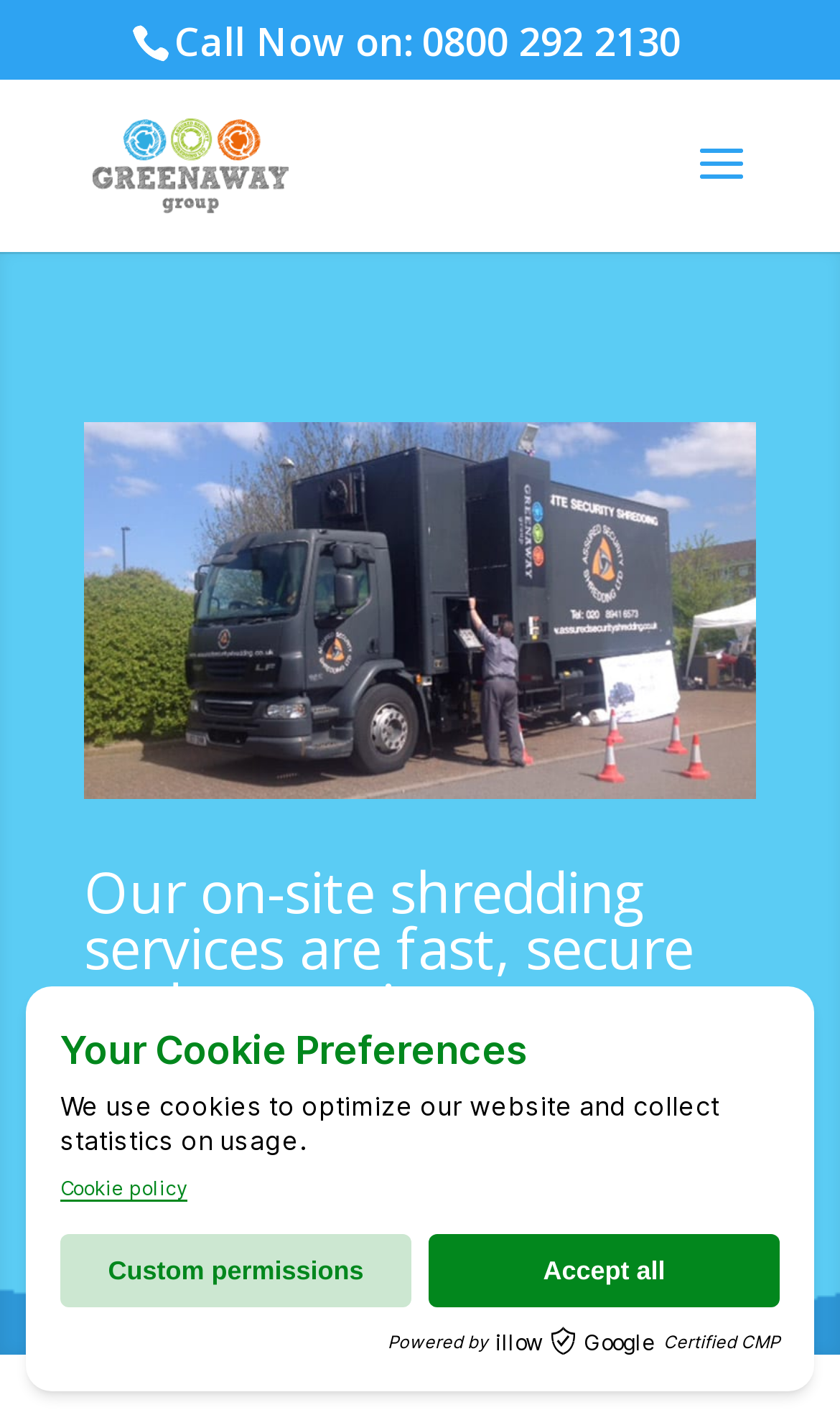Please provide the bounding box coordinate of the region that matches the element description: alt="Greenaway". Coordinates should be in the format (top-left x, top-left y, bottom-right x, bottom-right y) and all values should be between 0 and 1.

[0.11, 0.099, 0.345, 0.129]